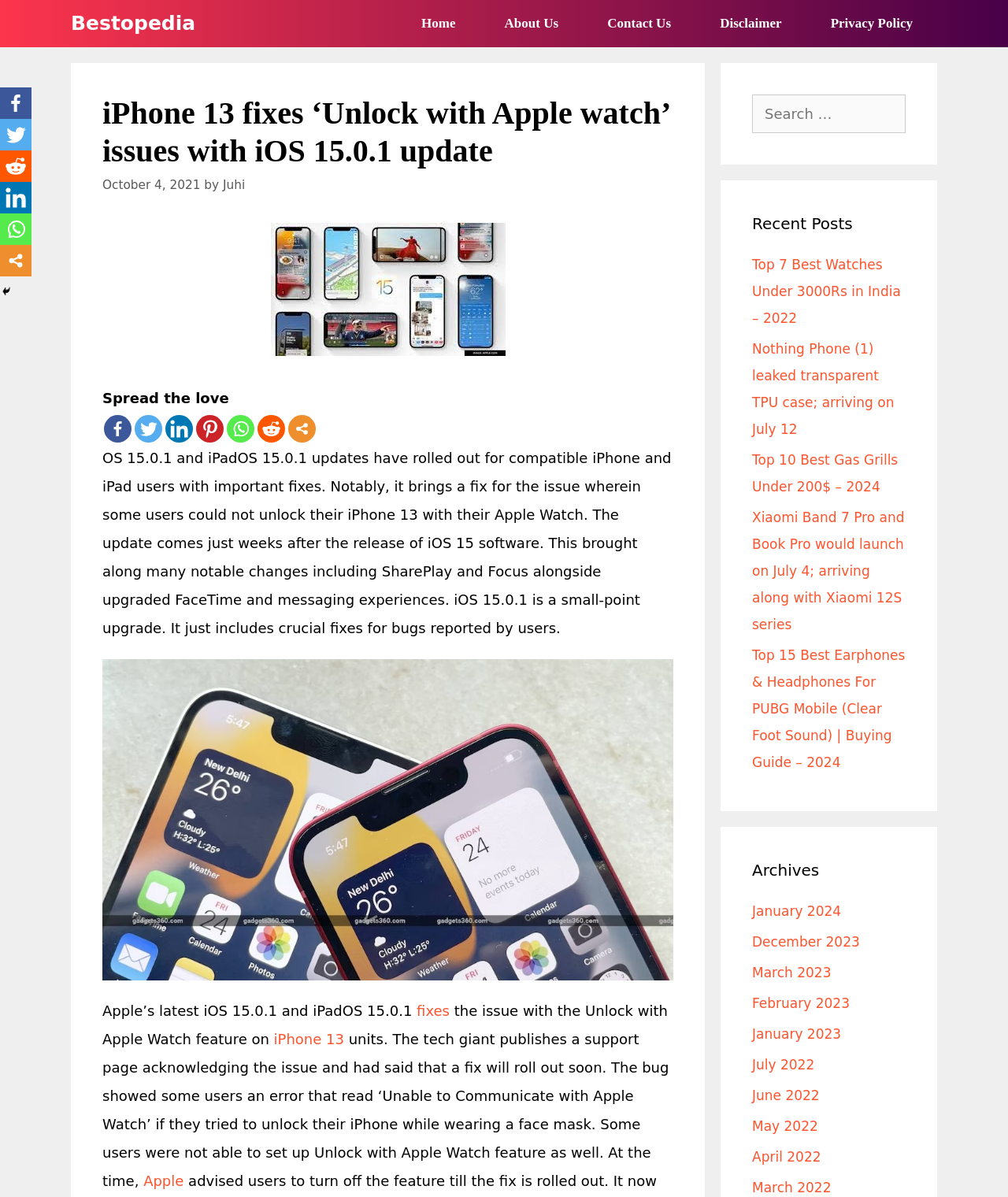What is the purpose of the 'Search for:' box?
Provide a well-explained and detailed answer to the question.

The 'Search for:' box is a search bar that allows users to search for specific topics or keywords within the website, making it easier to find relevant content.